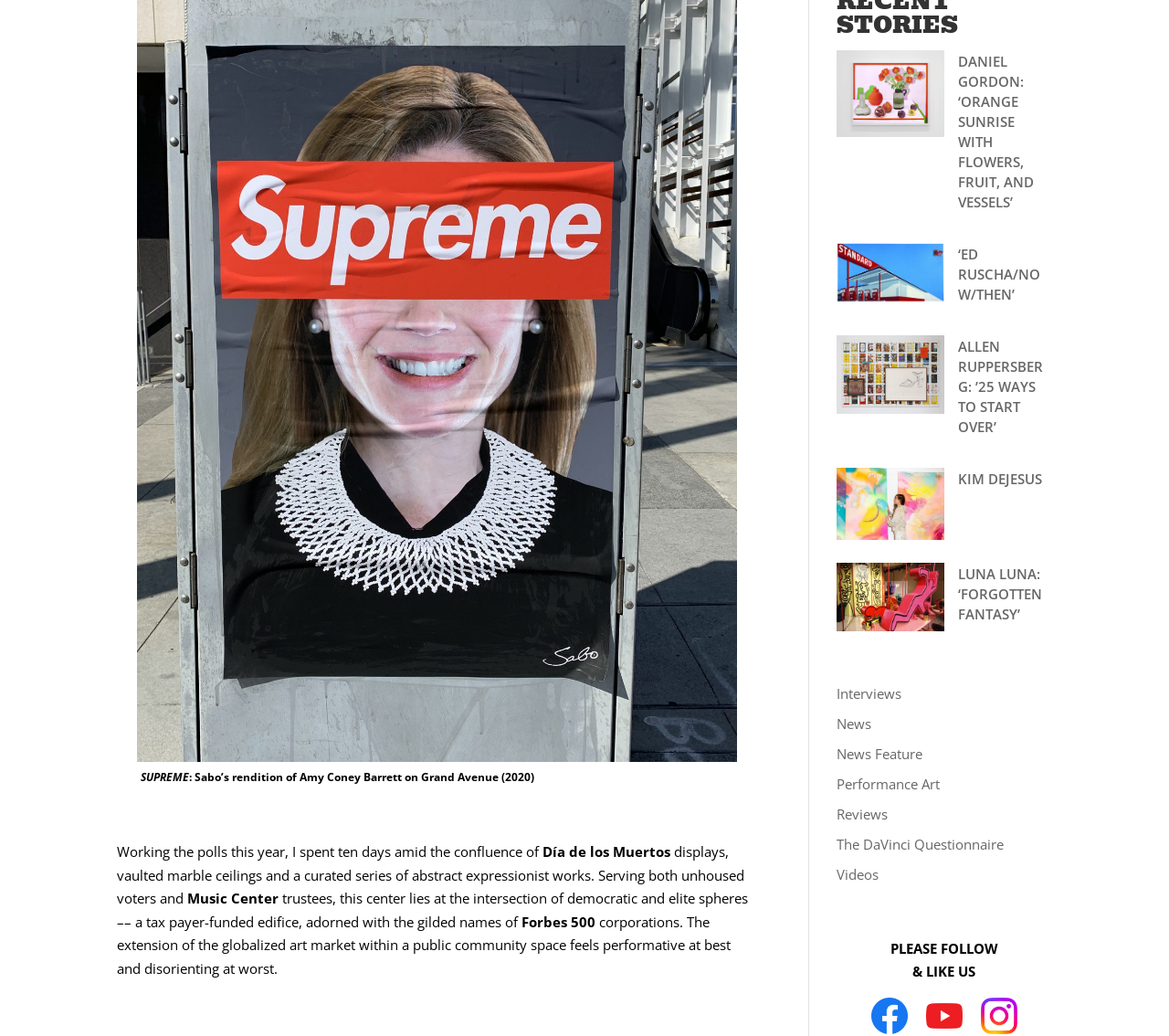What is the name of the art piece by Sabo?
Utilize the image to construct a detailed and well-explained answer.

The answer can be found in the second StaticText element, which reads ': Sabo’s rendition of Amy Coney Barrett on Grand Avenue (2020)'. This suggests that Sabo created an art piece titled 'Amy Coney Barrett on Grand Avenue'.